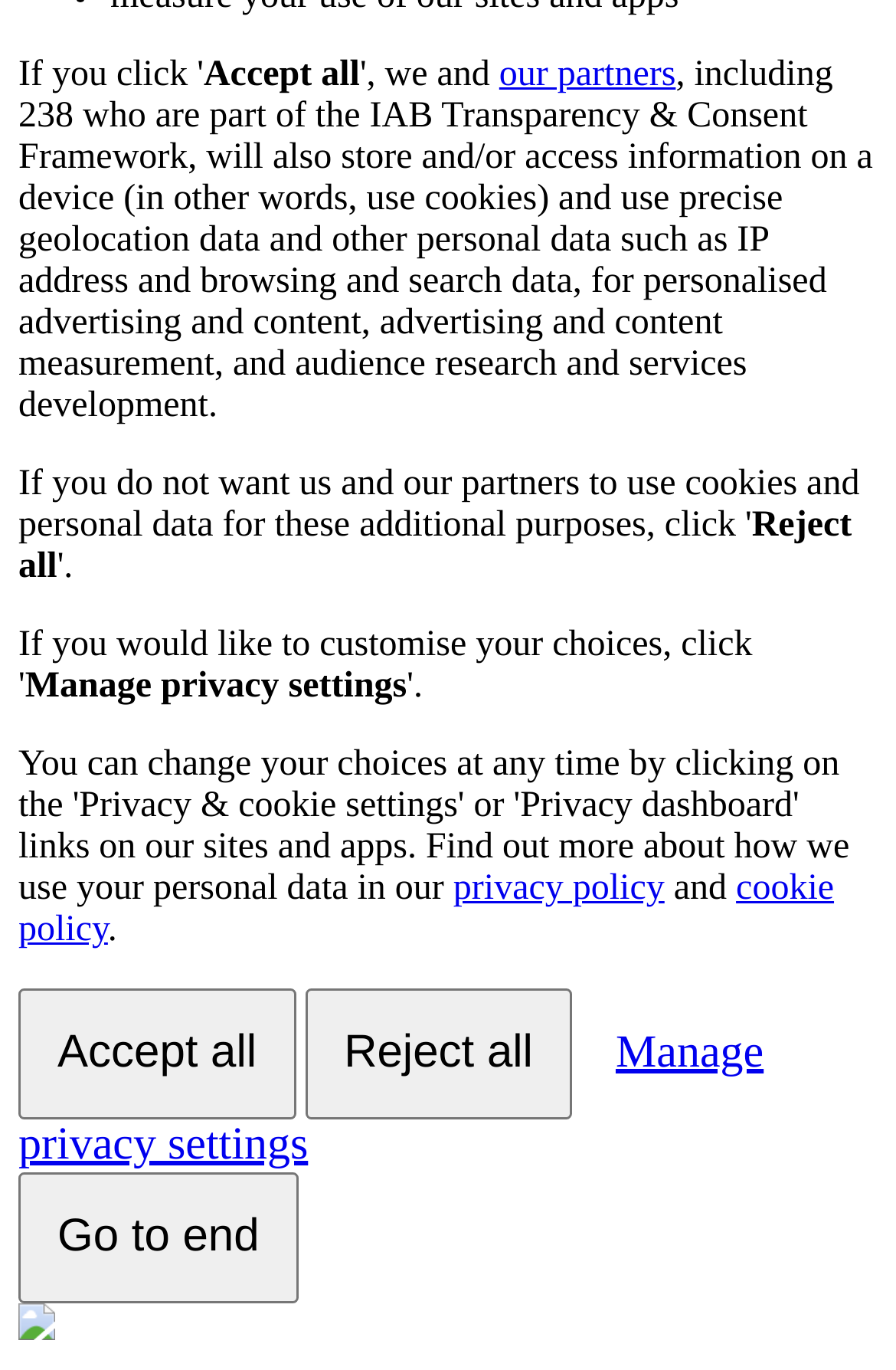Please determine the bounding box coordinates for the UI element described as: "Menu".

None